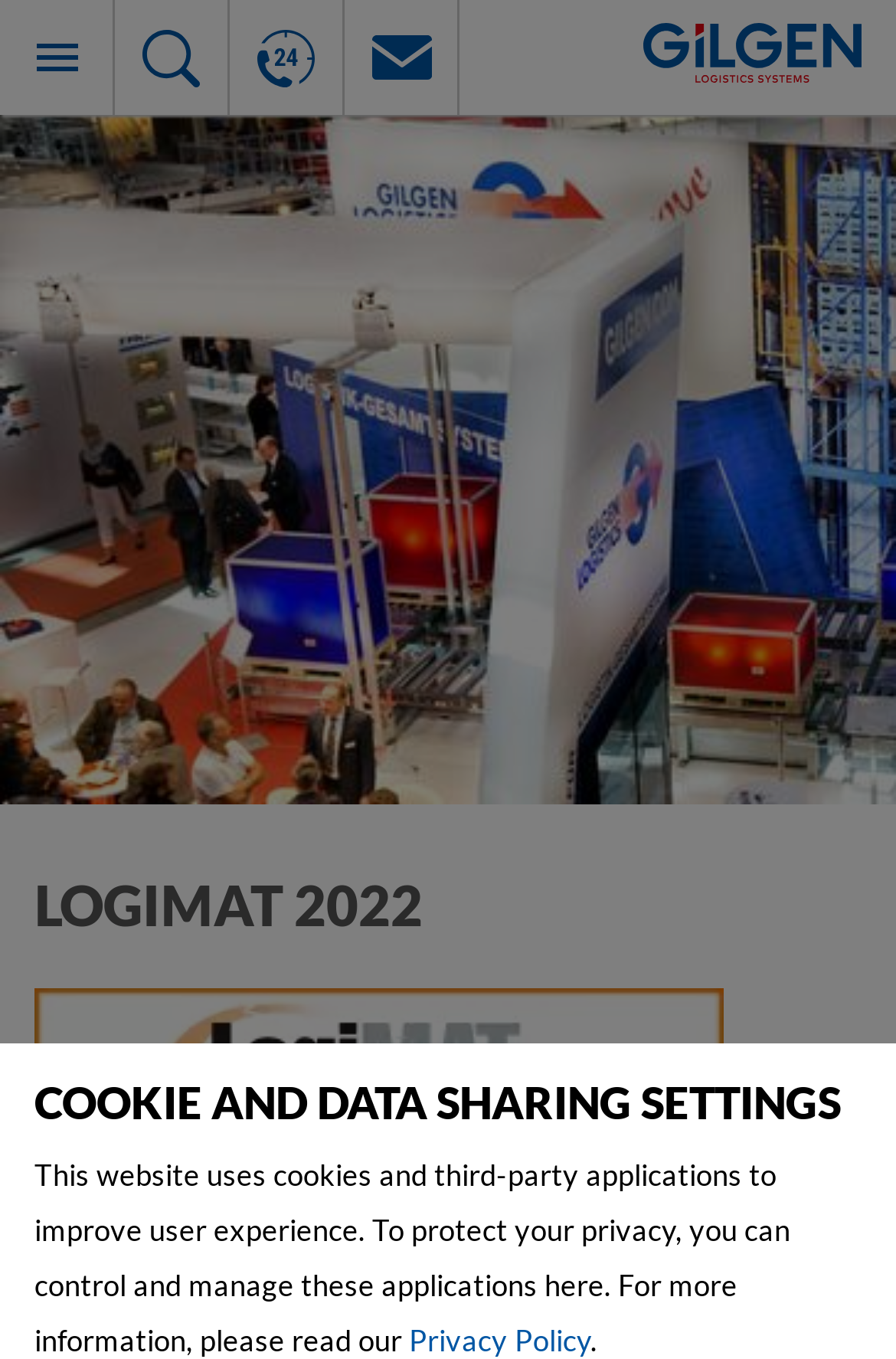What is the topic of the paragraph below the heading?
Kindly give a detailed and elaborate answer to the question.

I determined this by reading the heading 'COOKIE AND DATA SHARING SETTINGS' and the accompanying paragraph, which discusses the use of cookies and third-party applications on the website.